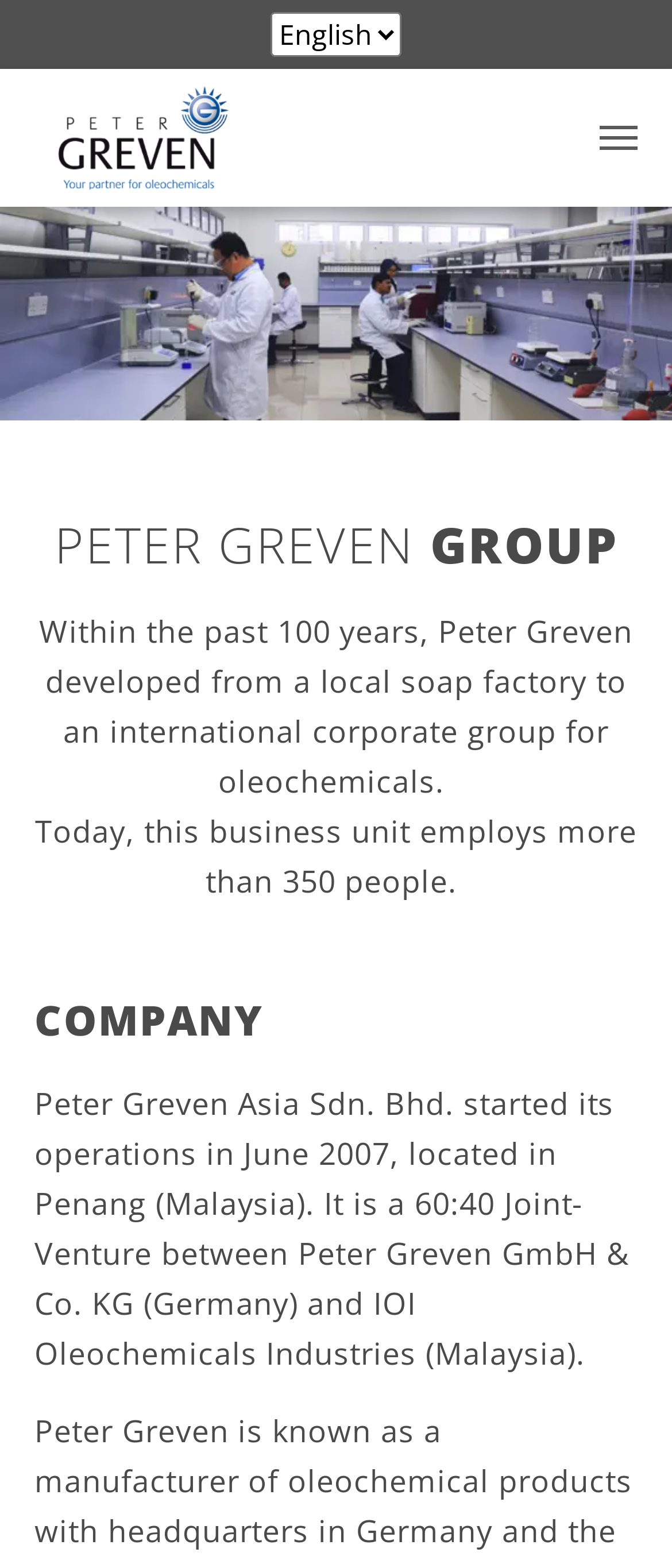Can you identify and provide the main heading of the webpage?

PETER GREVEN GROUP